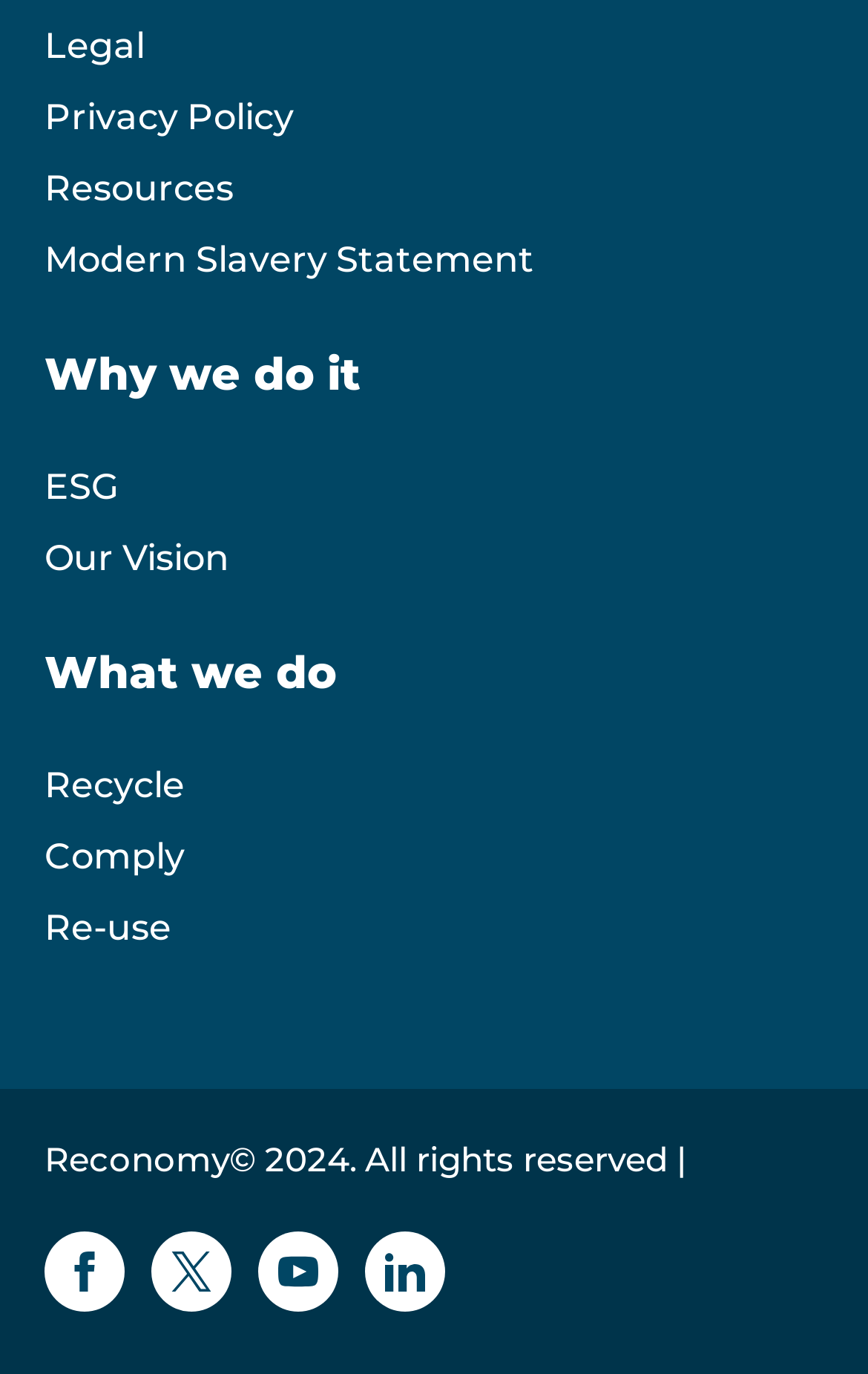Specify the bounding box coordinates of the region I need to click to perform the following instruction: "Go to the 'Recycle' page". The coordinates must be four float numbers in the range of 0 to 1, i.e., [left, top, right, bottom].

[0.051, 0.546, 0.949, 0.598]